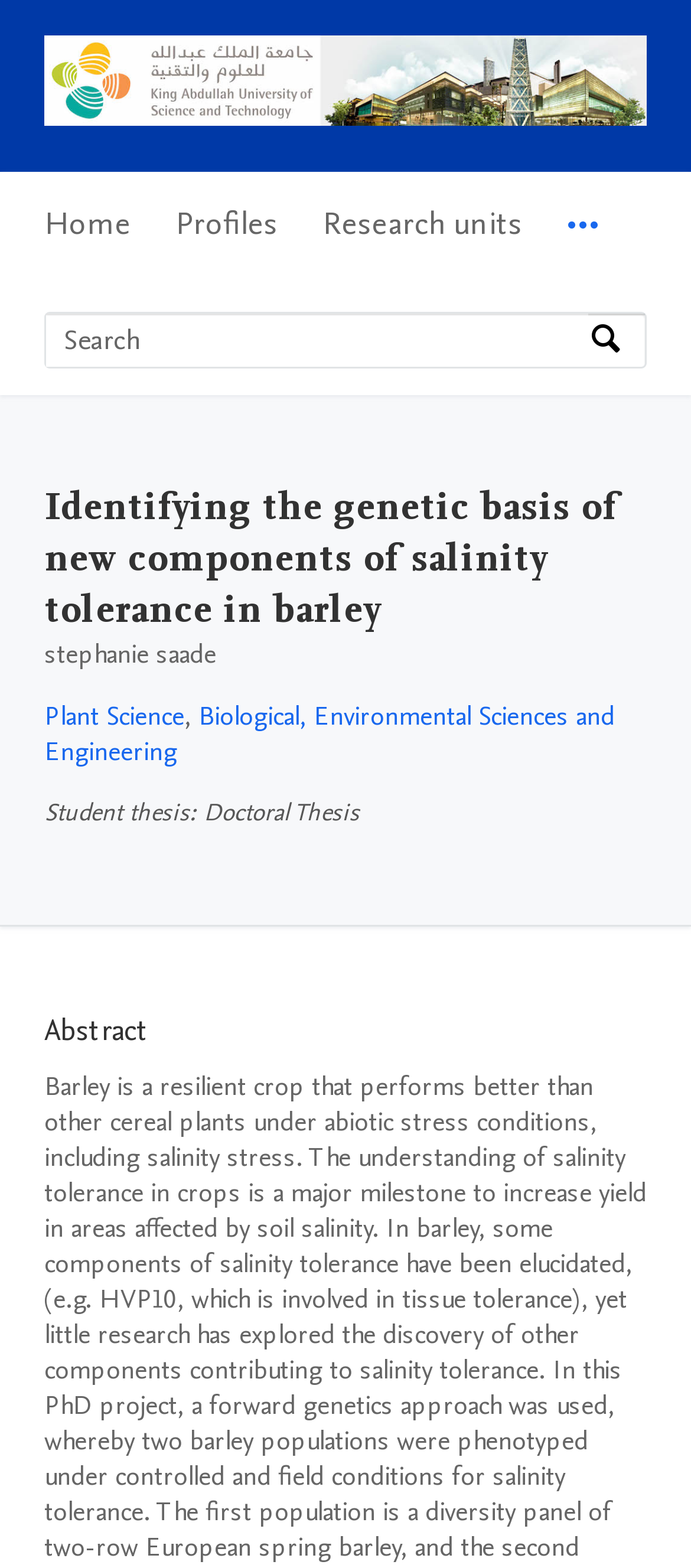Please answer the following question as detailed as possible based on the image: 
What is the name of the faculty member?

The name of the faculty member can be found in the section below the search bar, where it is written 'stephanie saade' in a static text element.